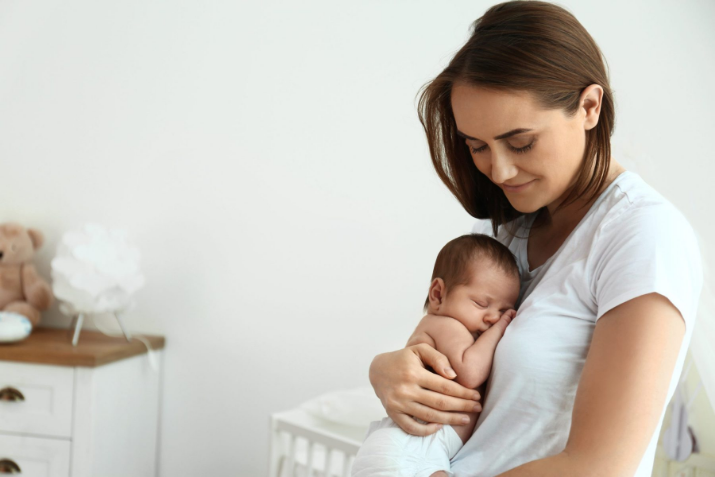What is the theme of the accompanying article?
Examine the webpage screenshot and provide an in-depth answer to the question.

The image is accompanied by an article titled 'Discrimination in the Workplace: What New Moms Should Know', which addresses the challenges new mothers face, particularly in the context of discrimination in the workplace.